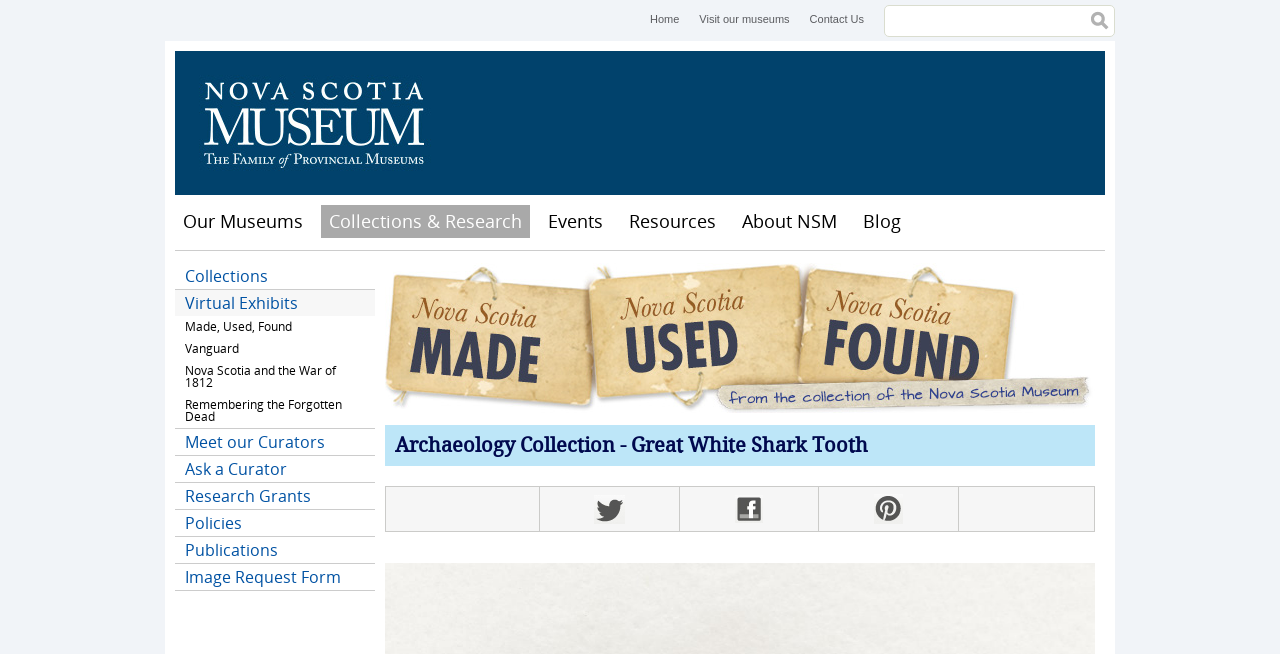Determine the main headline of the webpage and provide its text.

Archaeology Collection - Great White Shark Tooth